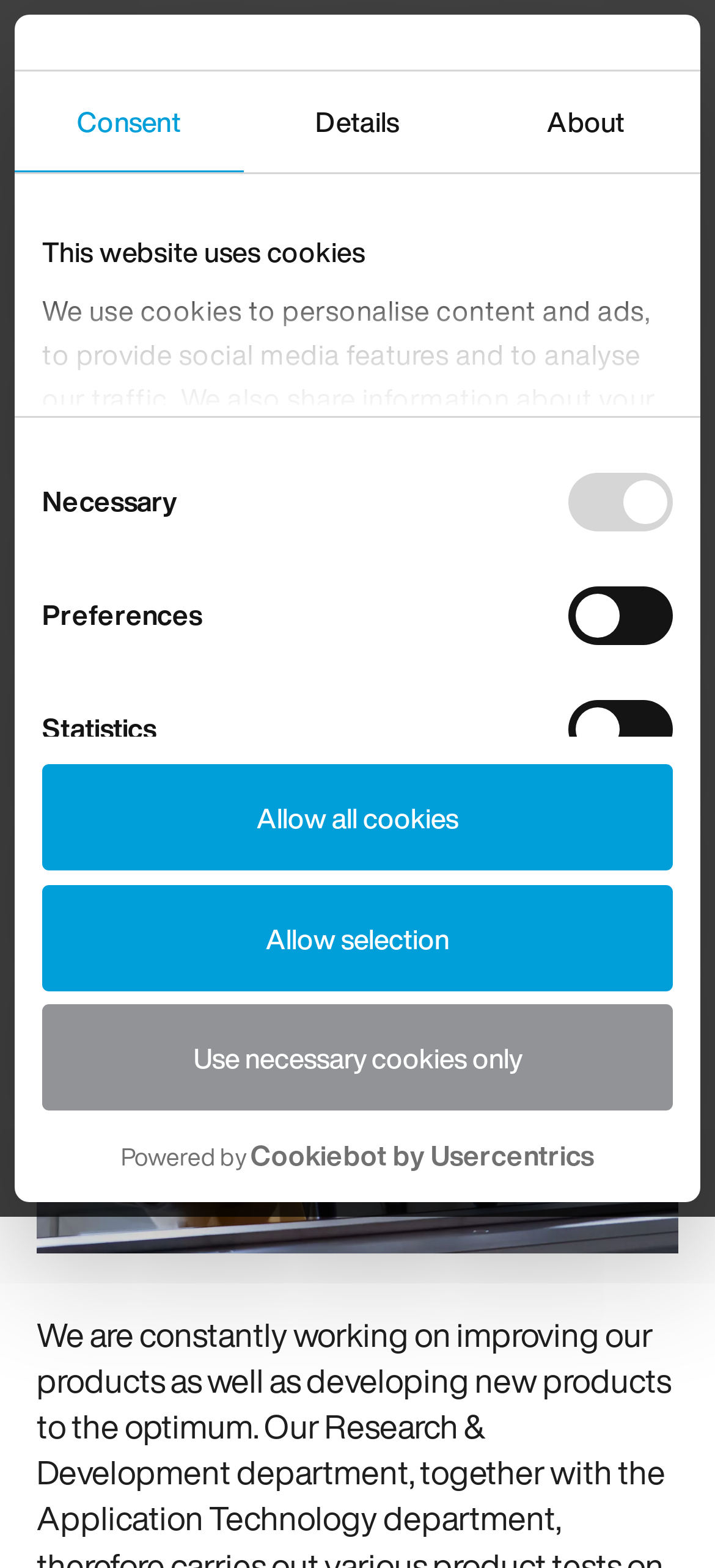Provide the bounding box coordinates of the area you need to click to execute the following instruction: "Click the 'Navigation' button".

[0.774, 0.673, 0.938, 0.748]